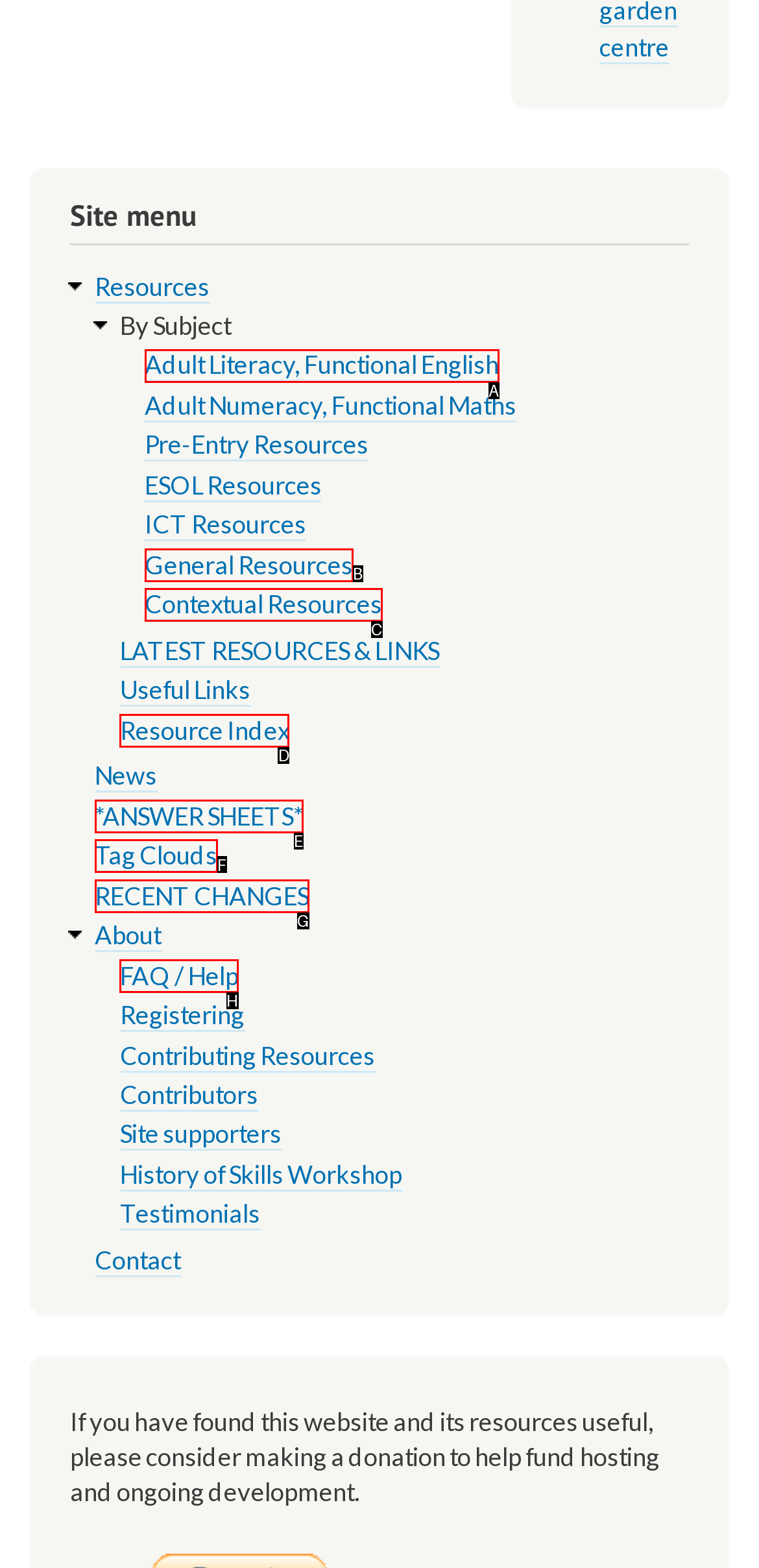Select the UI element that should be clicked to execute the following task: Check FAQ / Help
Provide the letter of the correct choice from the given options.

H